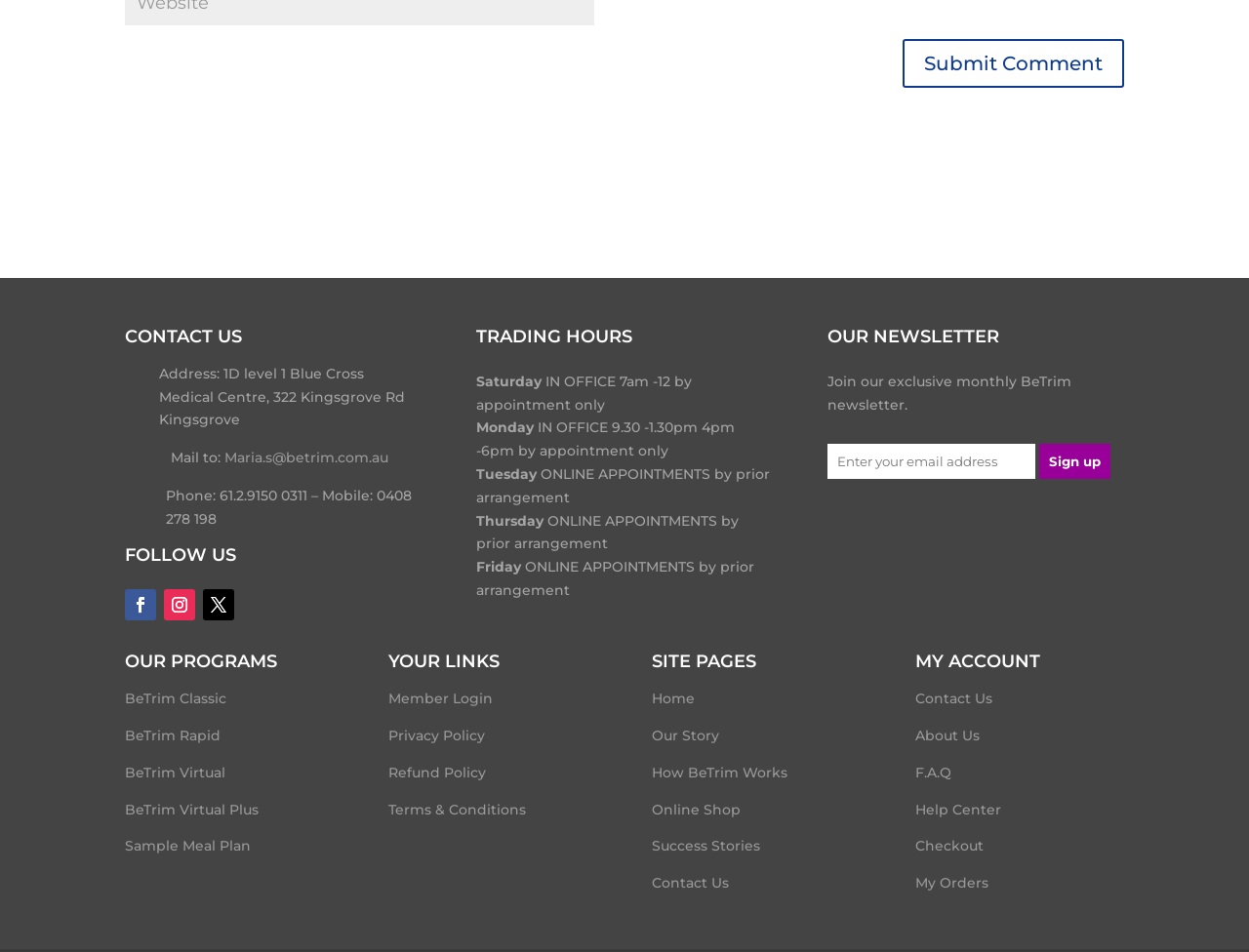What is the name of the program that is linked to 'BeTrim Virtual Plus'?
Please describe in detail the information shown in the image to answer the question.

I found the name of the program by looking at the link element with the text 'BeTrim Virtual Plus' which is located at coordinates [0.1, 0.841, 0.207, 0.859]. The text of the link element suggests that it is a program offered by BeTrim.